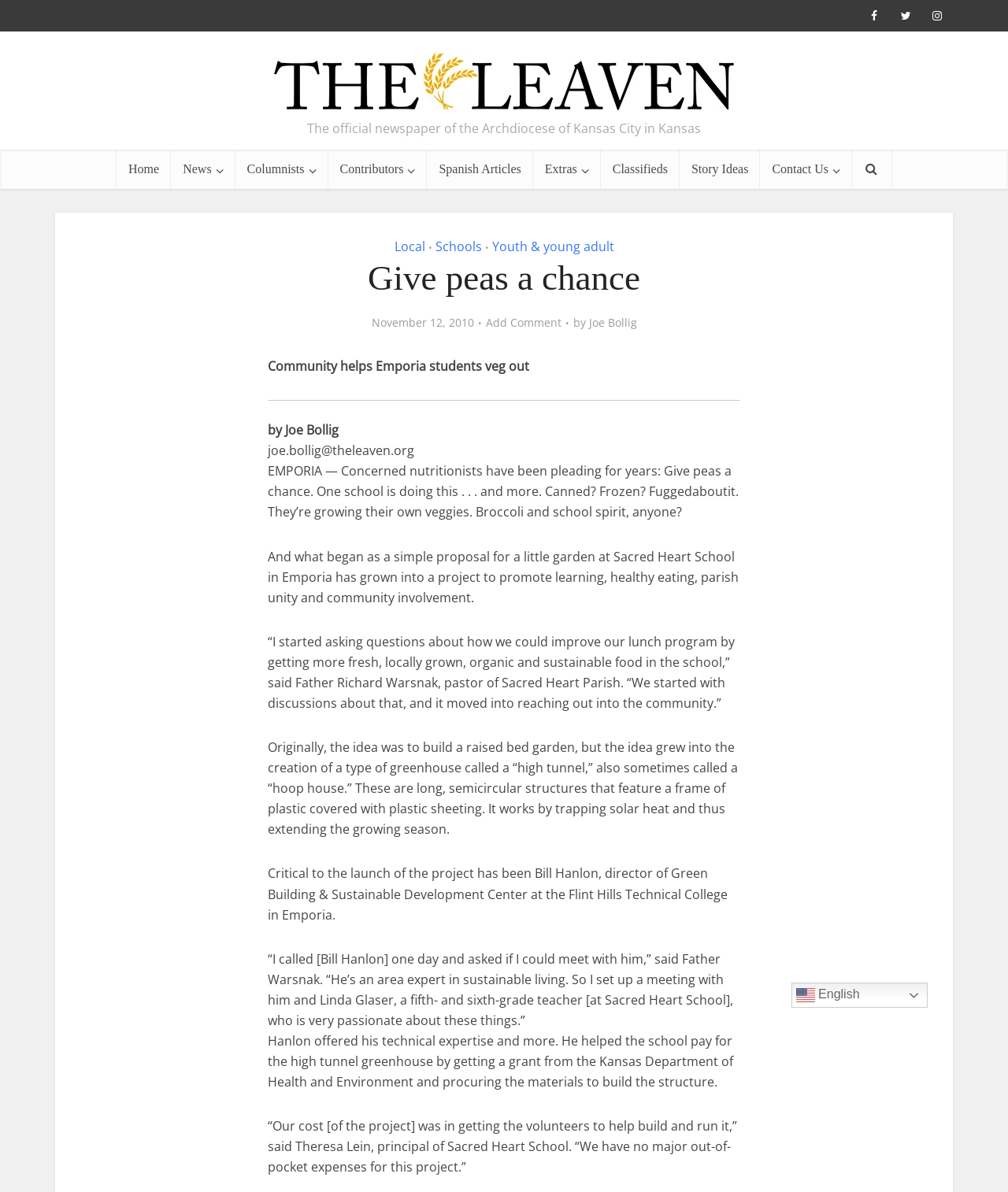Provide a thorough description of this webpage.

This webpage is the official newspaper of the Archdiocese of Kansas City in Kansas, titled "The Leaven Catholic Newspaper". At the top, there are three social media links and a link to the newspaper's title. Below that, there is a horizontal line with a logo of the newspaper and a description of the newspaper. 

On the left side, there is a navigation menu with links to "Home", "Columnists", "Contributors", "Spanish Articles", "Classifieds", "Story Ideas", and "Contact Us". 

The main content of the webpage is an article titled "Give peas a chance". The article is divided into sections, with headings and paragraphs of text. The article discusses a school in Emporia that is growing its own vegetables, including peas, broccoli, and more, as part of a project to promote learning, healthy eating, parish unity, and community involvement. The article quotes Father Richard Warsnak, pastor of Sacred Heart Parish, and mentions the involvement of Bill Hanlon, director of Green Building & Sustainable Development Center at the Flint Hills Technical College in Emporia. 

At the top of the article, there is a link to add a comment, and the author's name, Joe Bollig, is mentioned. There is also a horizontal separator line below the article title. 

On the right side, there is a section with links to "Local", "Schools", and "Youth & young adult" news.